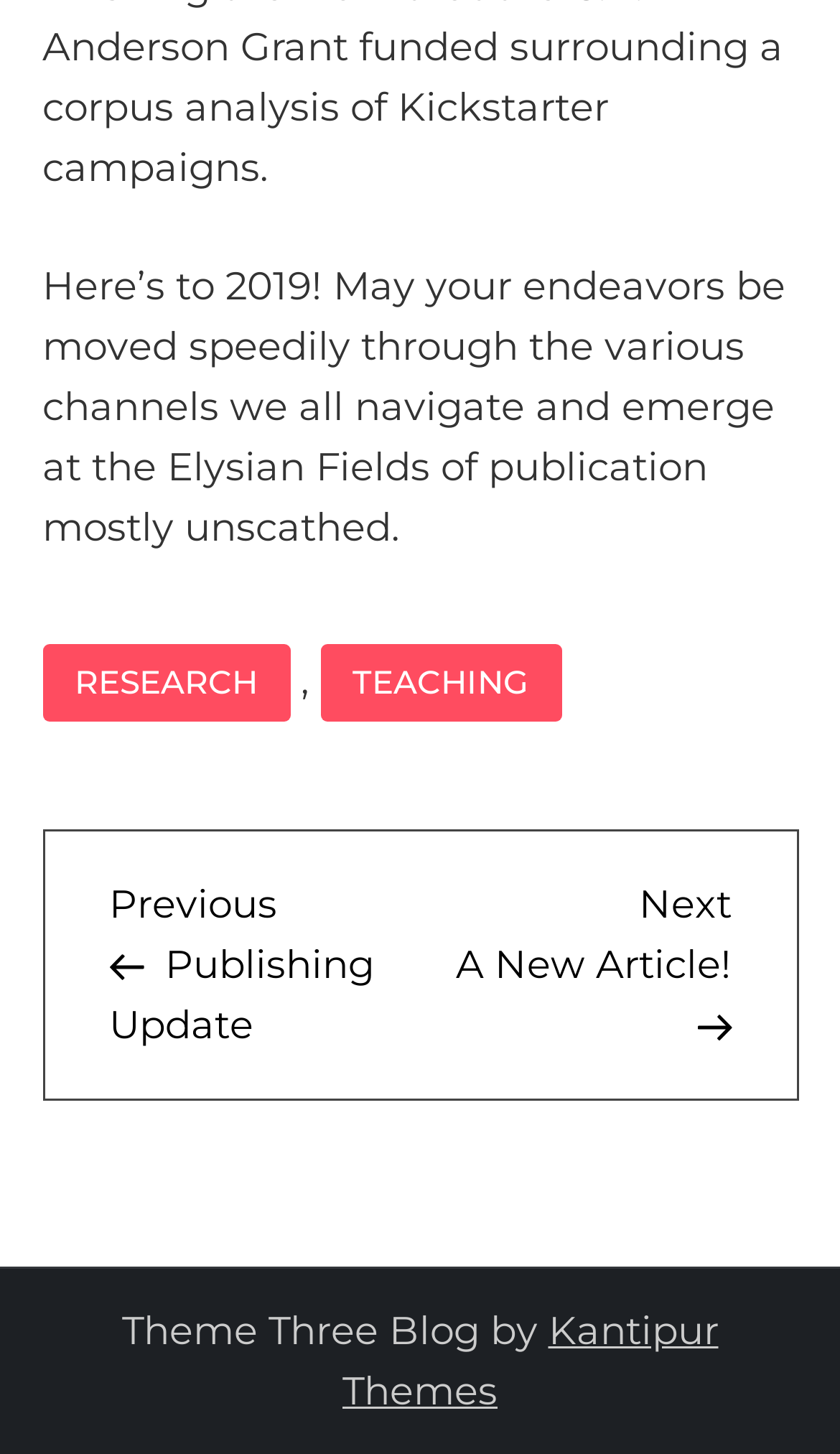How many navigation links are in the footer?
Please describe in detail the information shown in the image to answer the question.

I counted the number of link elements within the FooterAsNonLandmark element, which are 'RESEARCH' and 'TEACHING', so there are two navigation links in the footer.